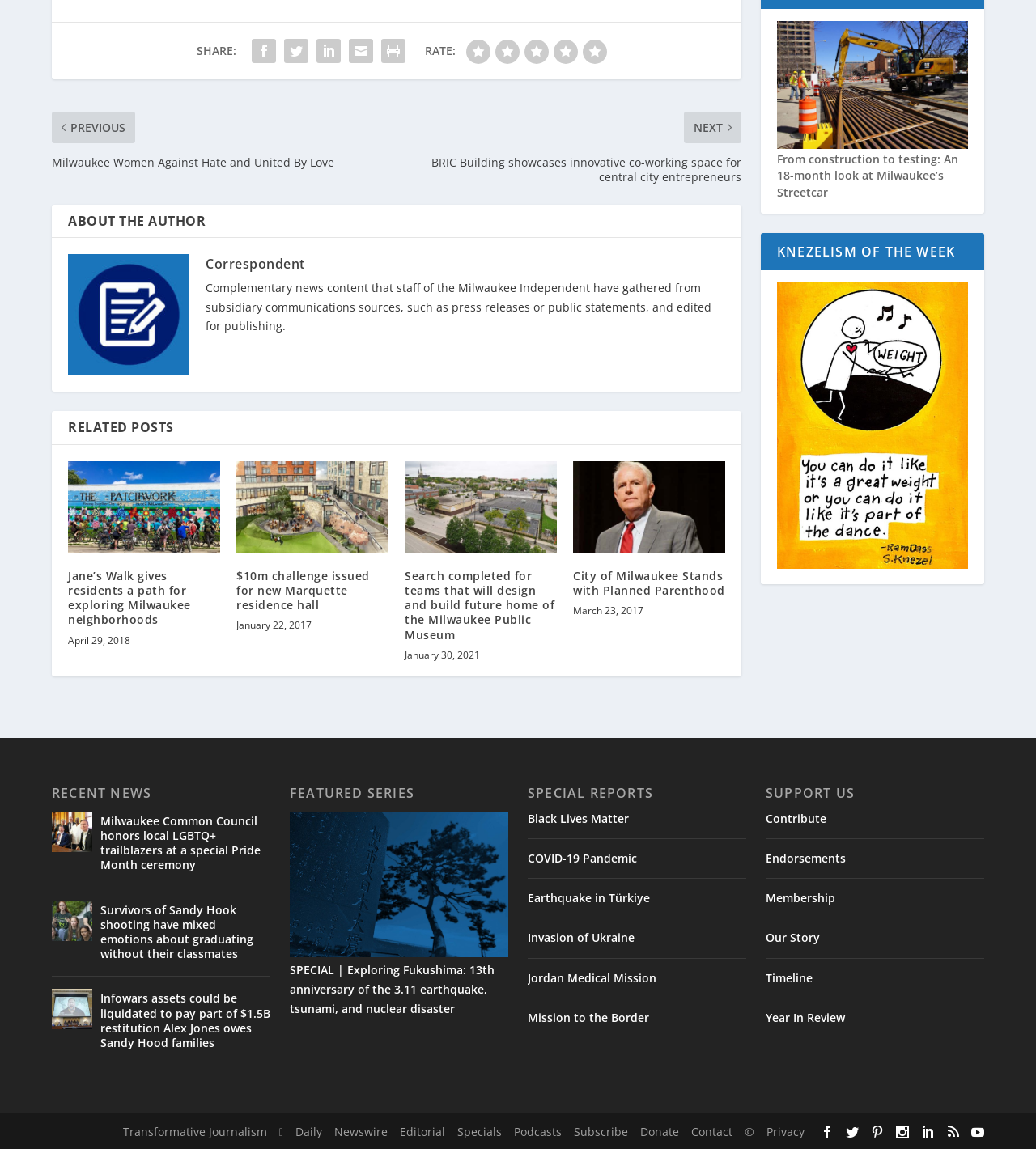Use one word or a short phrase to answer the question provided: 
How many 'RELATED POSTS' are listed?

4